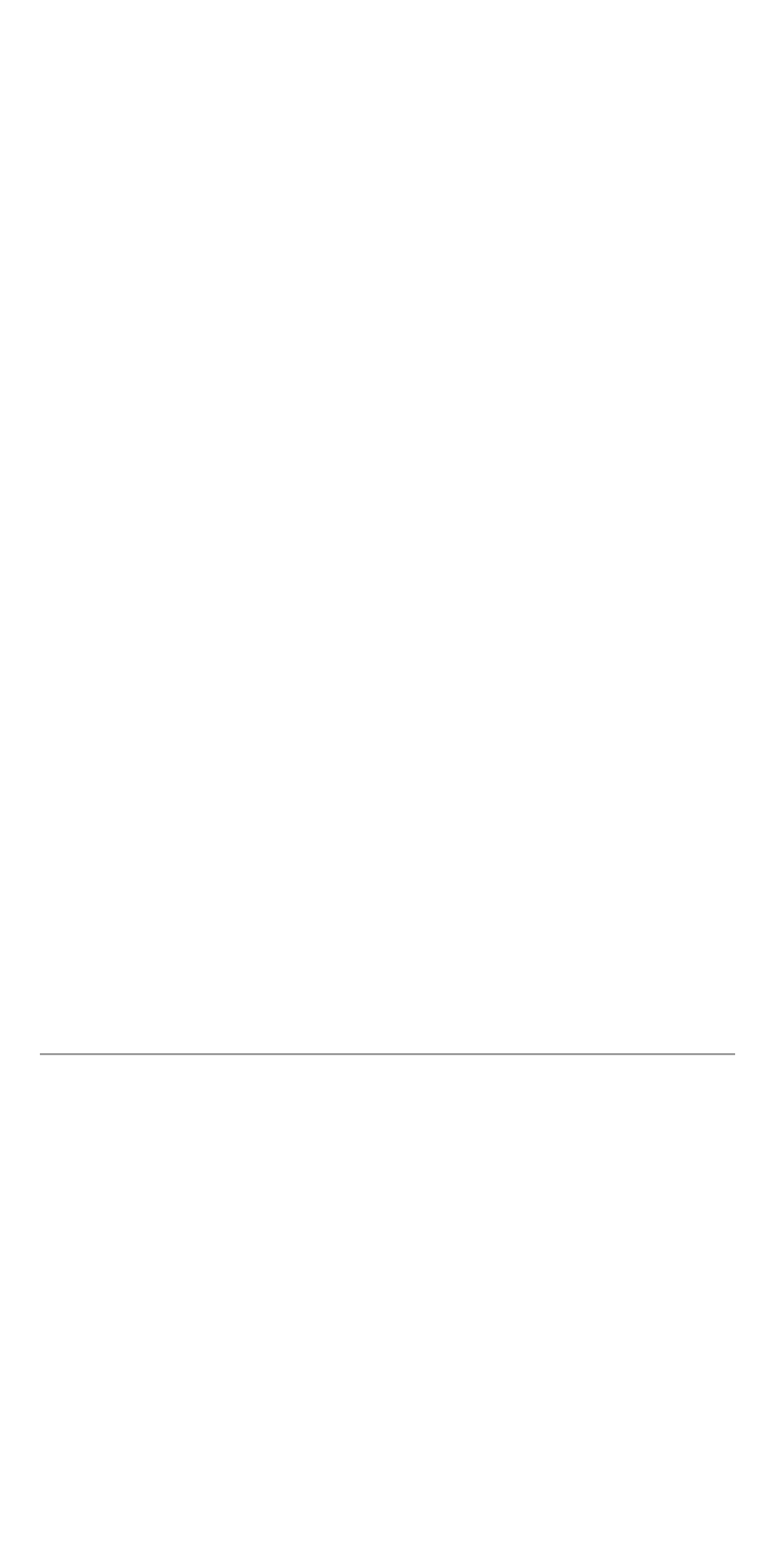Provide your answer in one word or a succinct phrase for the question: 
What are the hours of operation on Saturday?

9:00 am – 2:00 pm